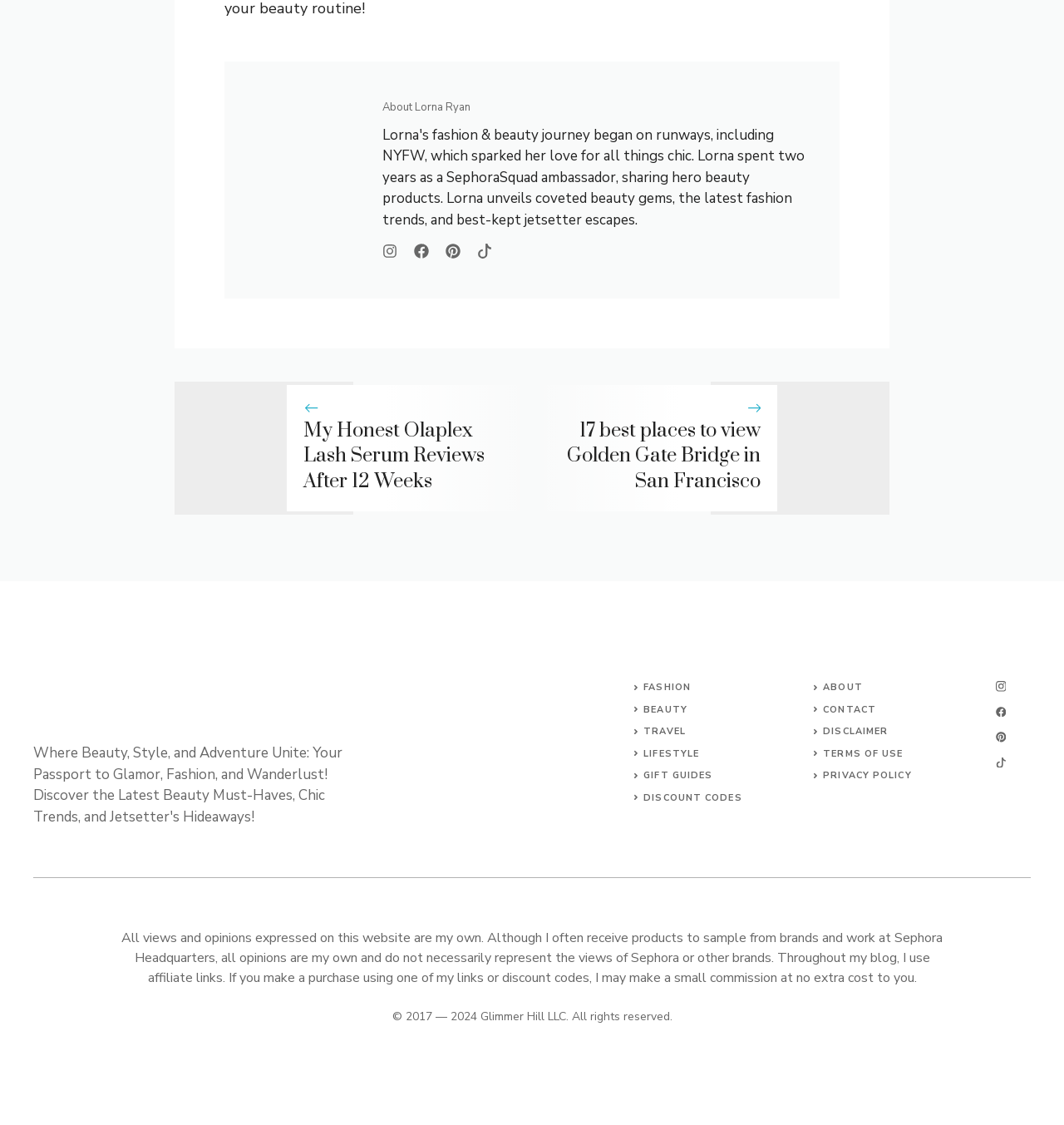Provide the bounding box coordinates for the UI element that is described by this text: "Mé dceři je pět let". The coordinates should be in the form of four float numbers between 0 and 1: [left, top, right, bottom].

None